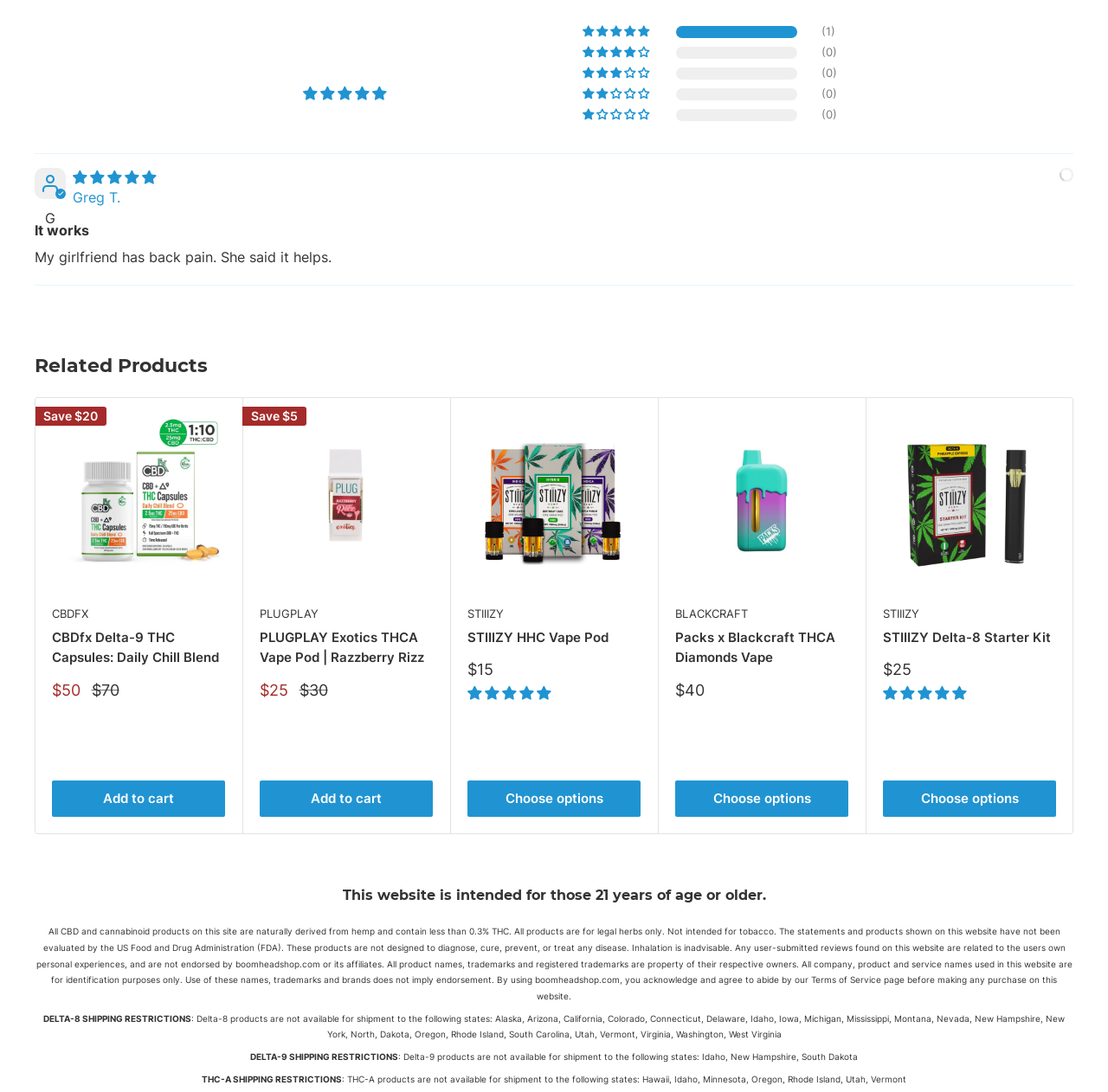Based on the image, give a detailed response to the question: What is the restriction for shipping Delta-8 products?

The restriction for shipping Delta-8 products is that they are not available for shipment to certain states, including Alaska, Arizona, California, and others, as listed in the 'DELTA-8 SHIPPING RESTRICTIONS' section at the bottom of the webpage.